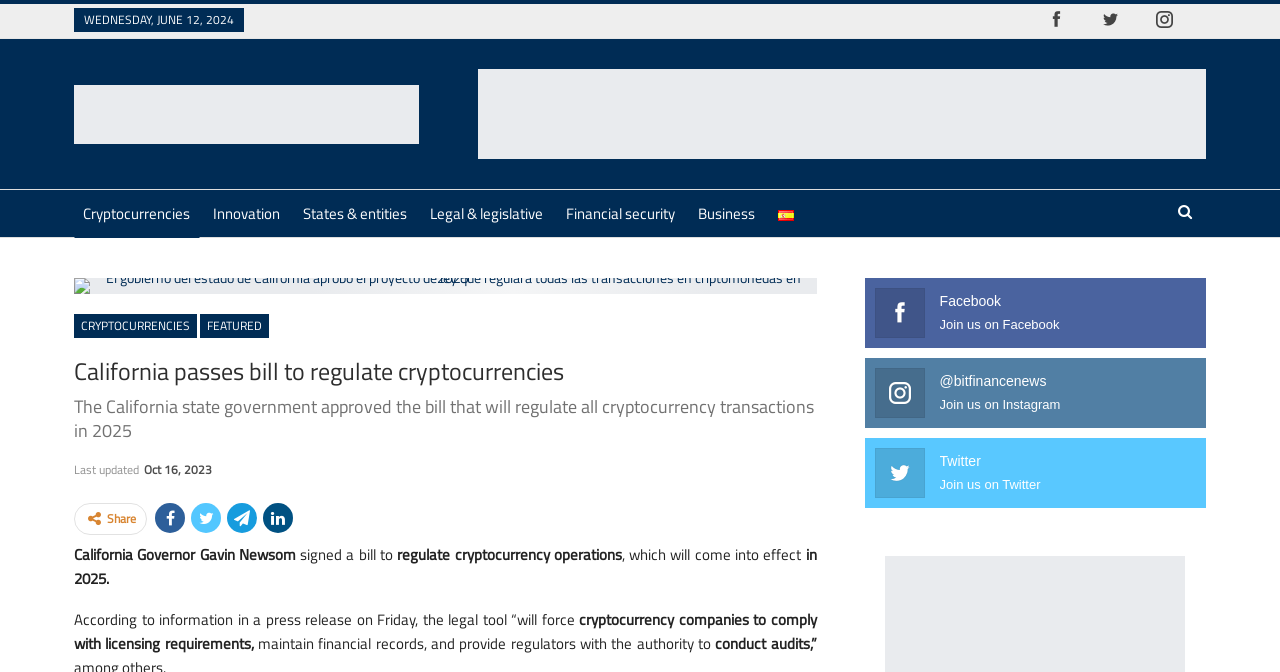Highlight the bounding box coordinates of the region I should click on to meet the following instruction: "Click on the Español link to view the Spanish version".

[0.601, 0.283, 0.627, 0.354]